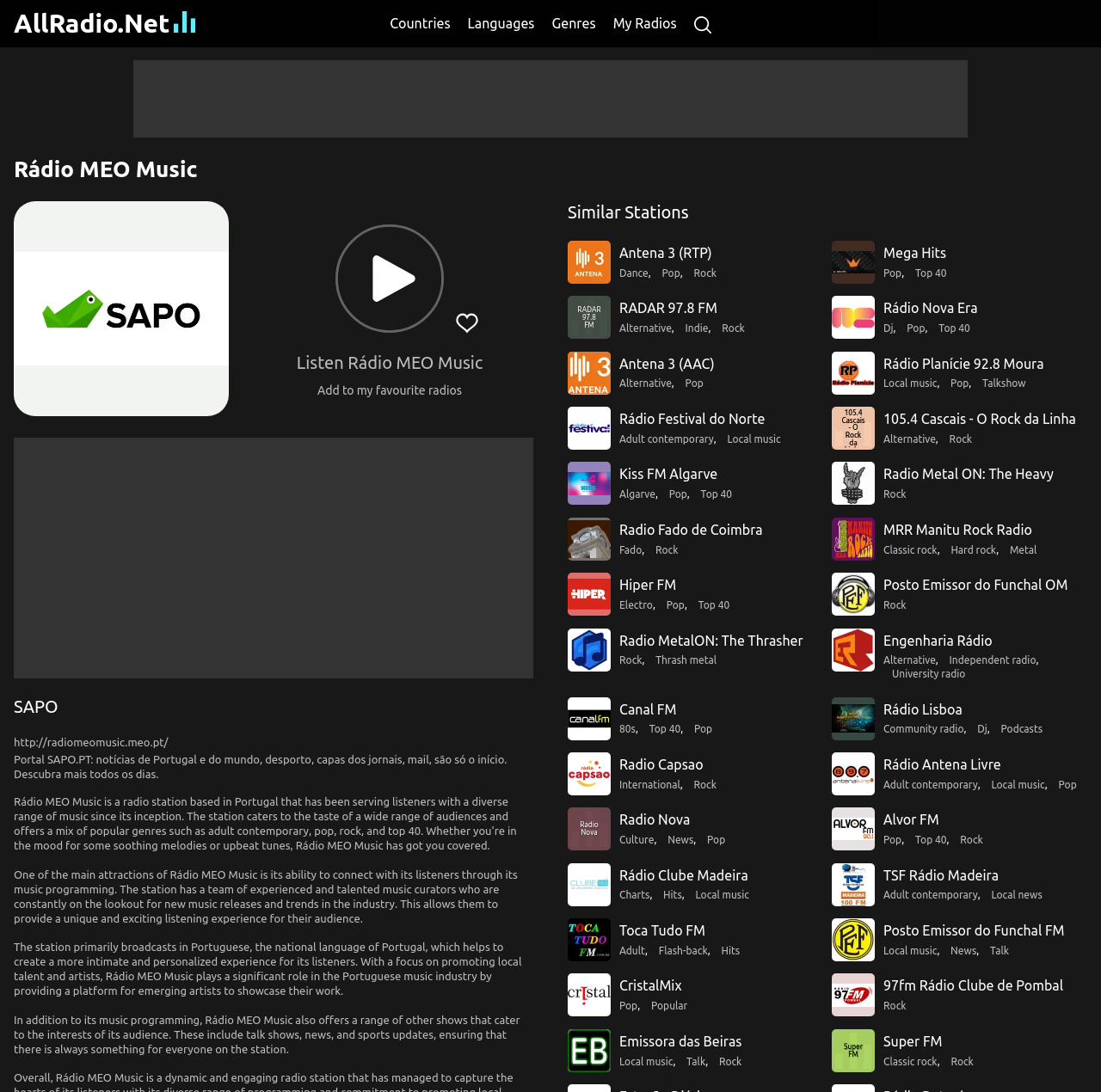How many similar stations are listed?
From the screenshot, supply a one-word or short-phrase answer.

8